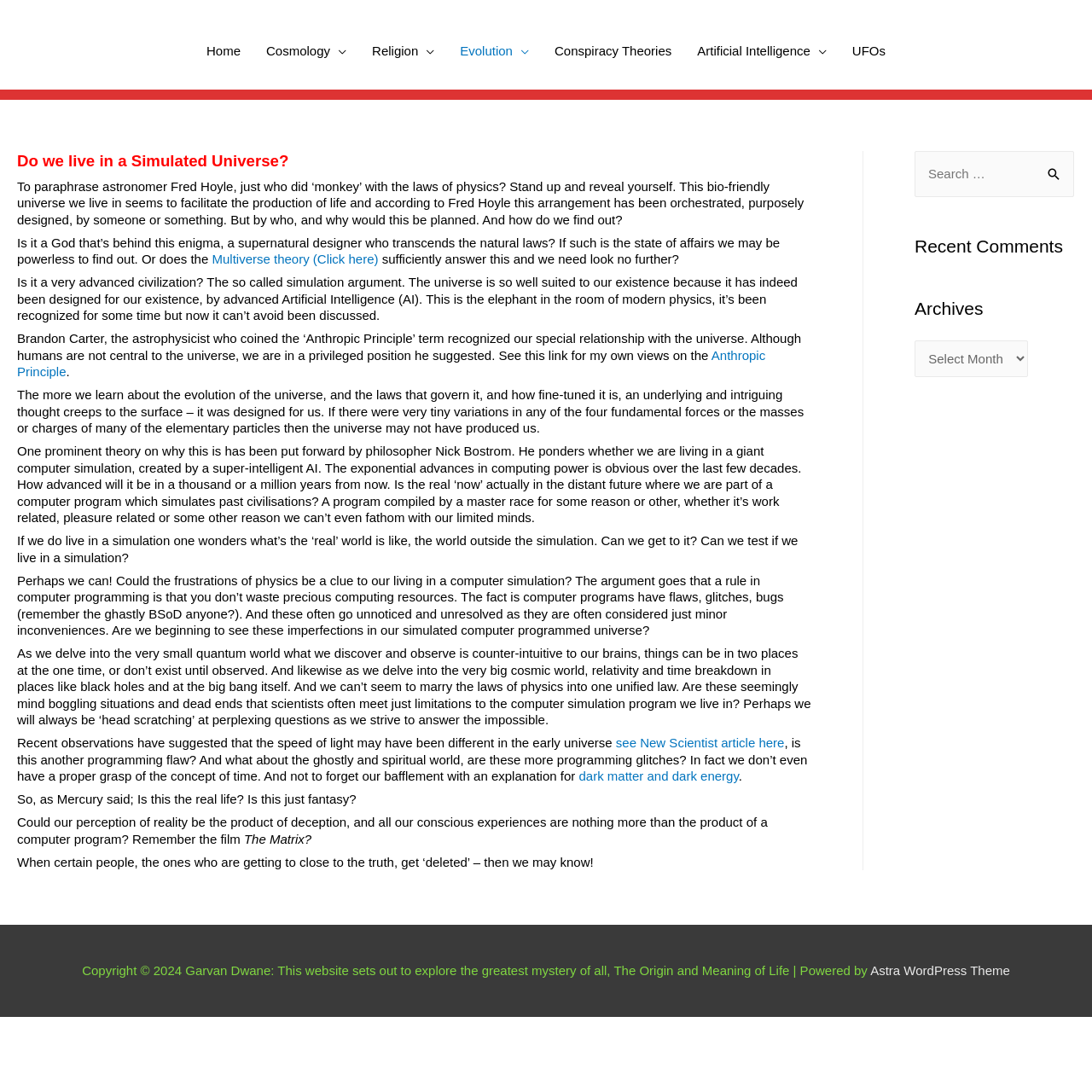Carefully examine the image and provide an in-depth answer to the question: What is the theme of the website?

The theme of the website is mentioned at the bottom of the webpage, which states 'Powered by Astra WordPress Theme'.